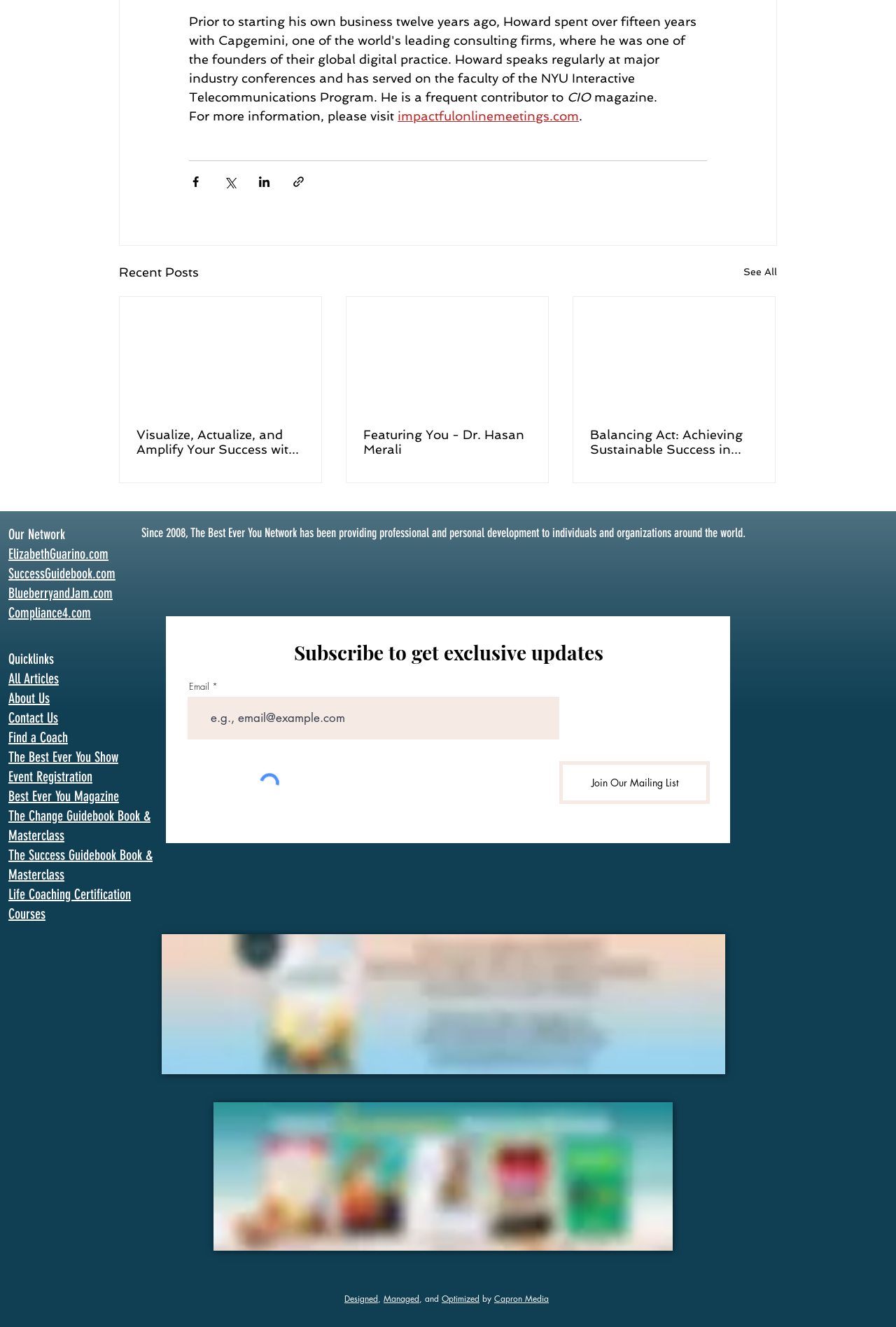What is the name of the network mentioned in the webpage?
Look at the screenshot and give a one-word or phrase answer.

The Best Ever You Network